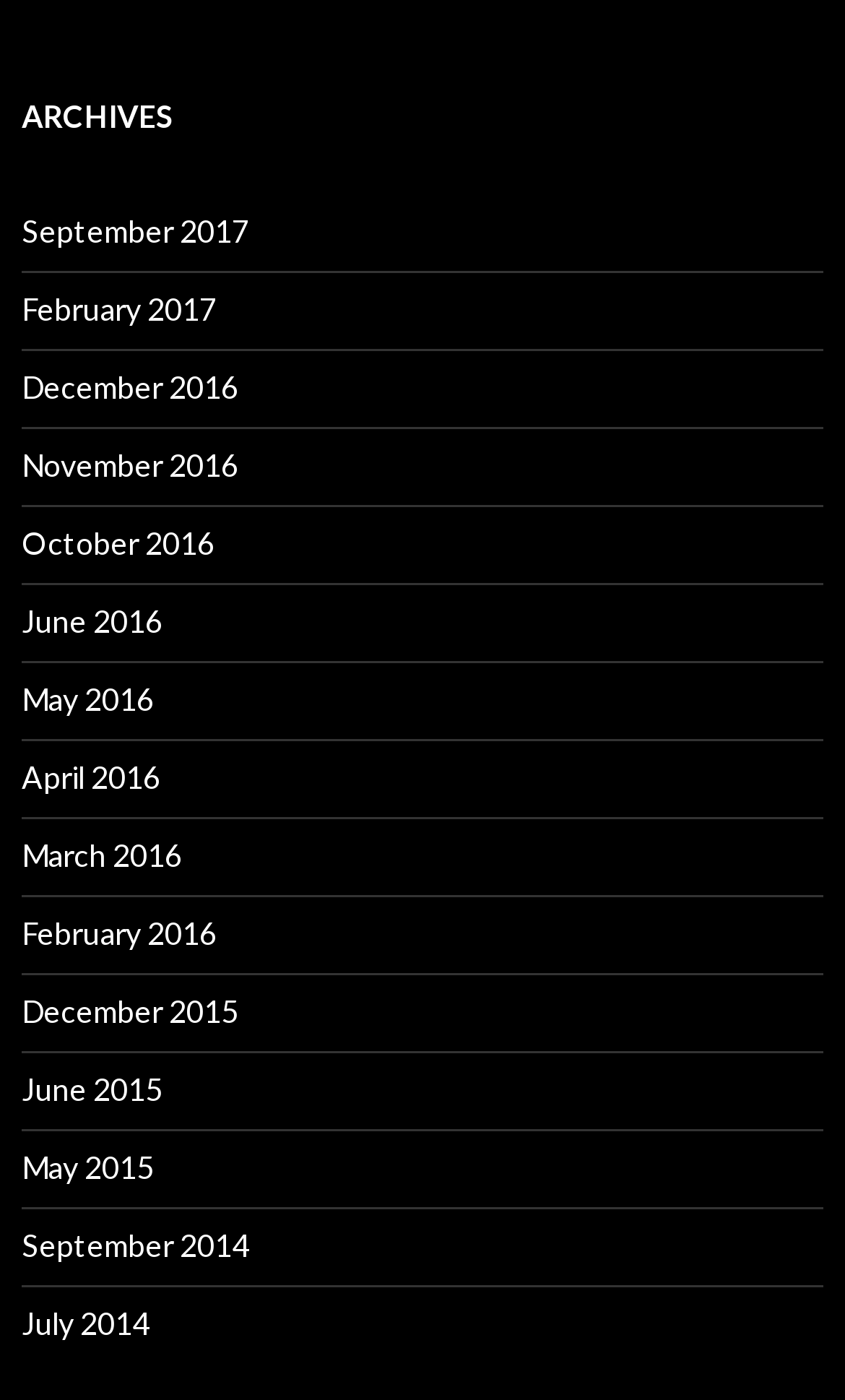Please determine the bounding box coordinates of the element's region to click in order to carry out the following instruction: "access archives for December 2016". The coordinates should be four float numbers between 0 and 1, i.e., [left, top, right, bottom].

[0.026, 0.263, 0.282, 0.289]